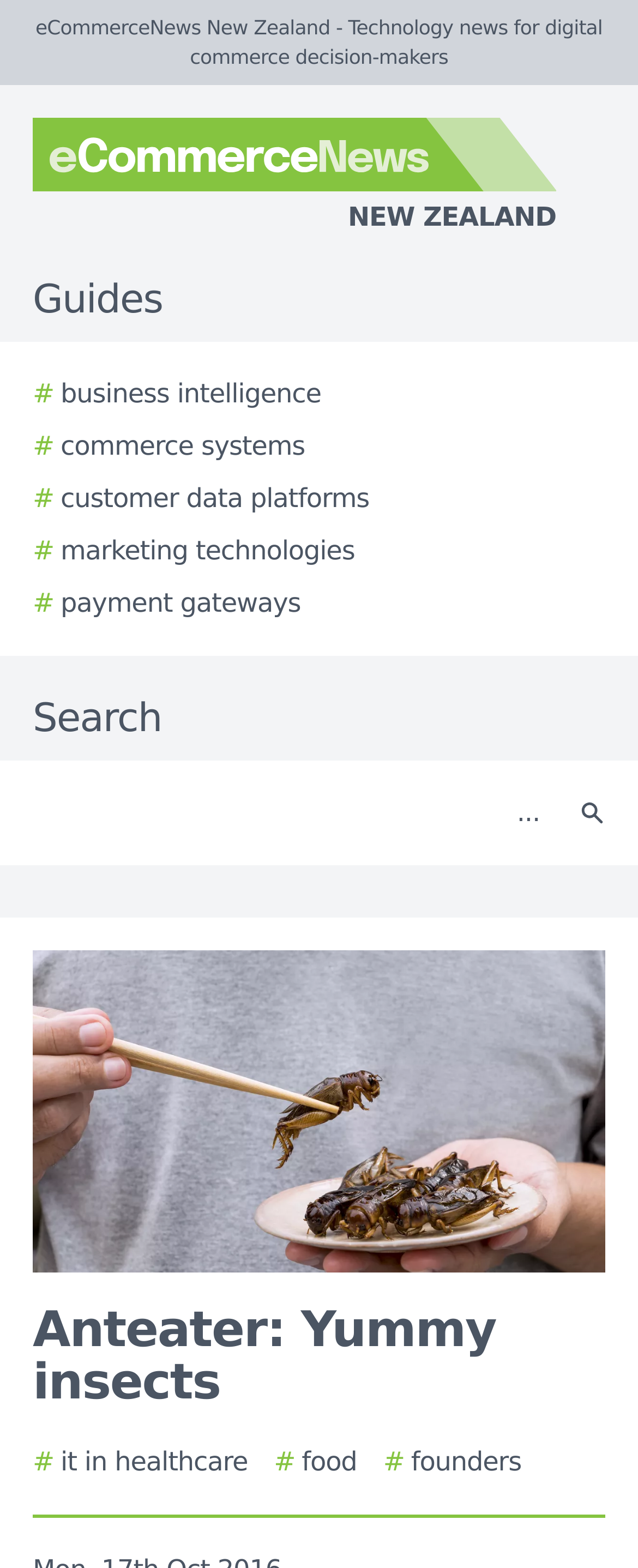What are the categories listed at the bottom of the page?
Your answer should be a single word or phrase derived from the screenshot.

it in healthcare, food, founders